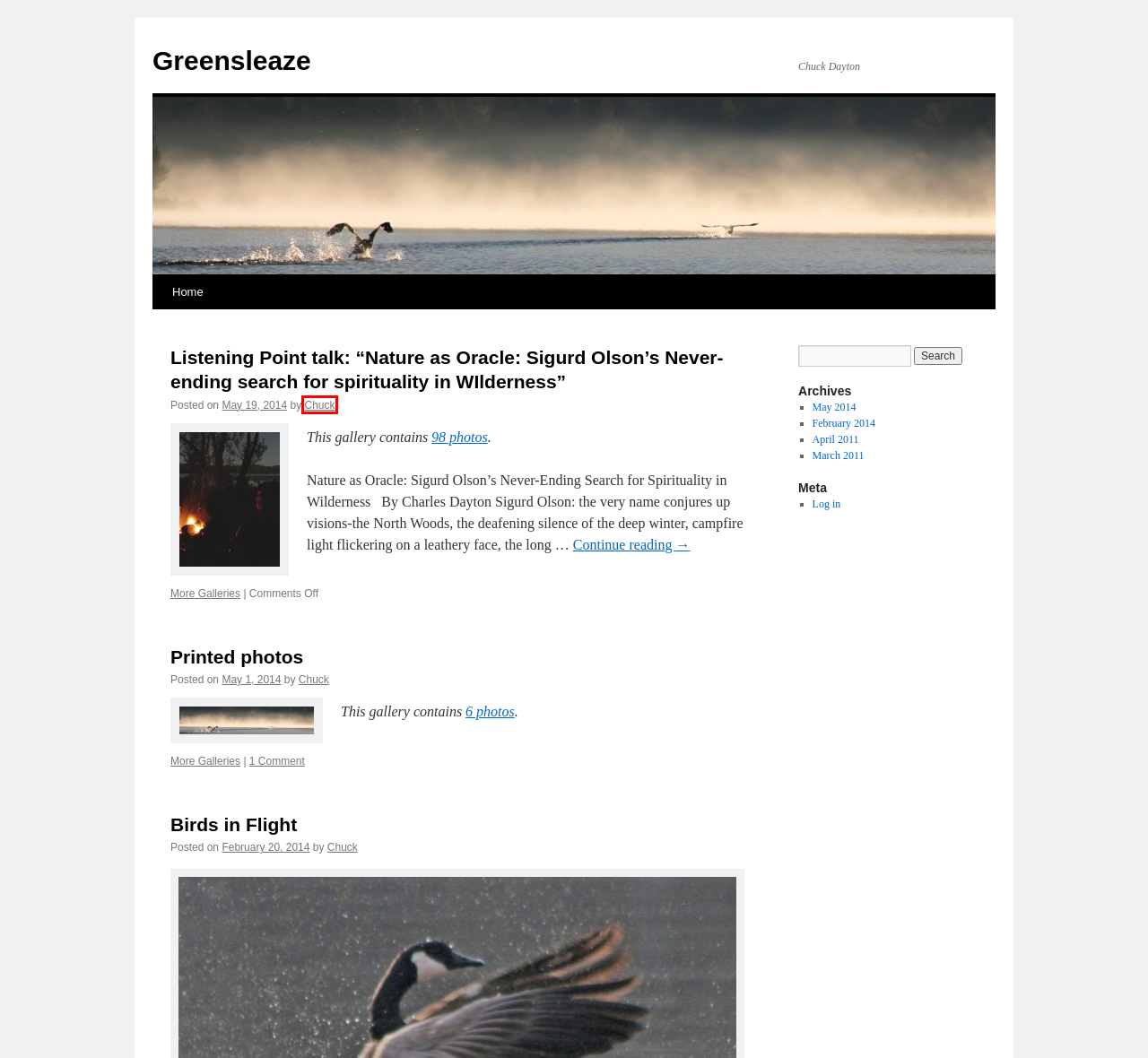You are given a webpage screenshot where a red bounding box highlights an element. Determine the most fitting webpage description for the new page that loads after clicking the element within the red bounding box. Here are the candidates:
A. April | 2011 | Greensleaze
B. Printed photos | Greensleaze
C. May | 2014 | Greensleaze
D. February | 2014 | Greensleaze
E. Gallery | Formats | Greensleaze
F. Log In ‹ Greensleaze — WordPress
G. March | 2011 | Greensleaze
H. Chuck | Greensleaze

H